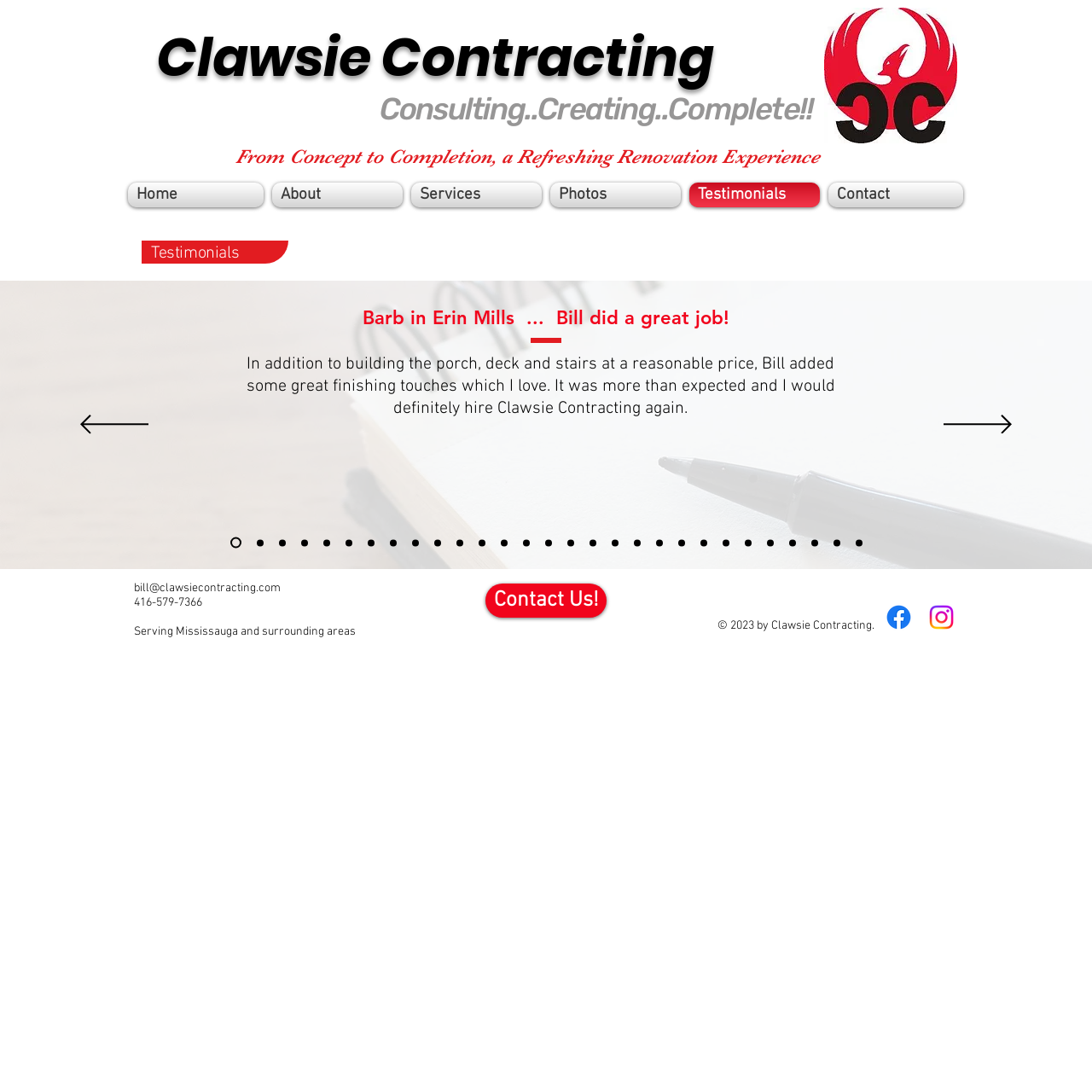What social media platforms does the company have?
Based on the visual, give a brief answer using one word or a short phrase.

Facebook and Instagram